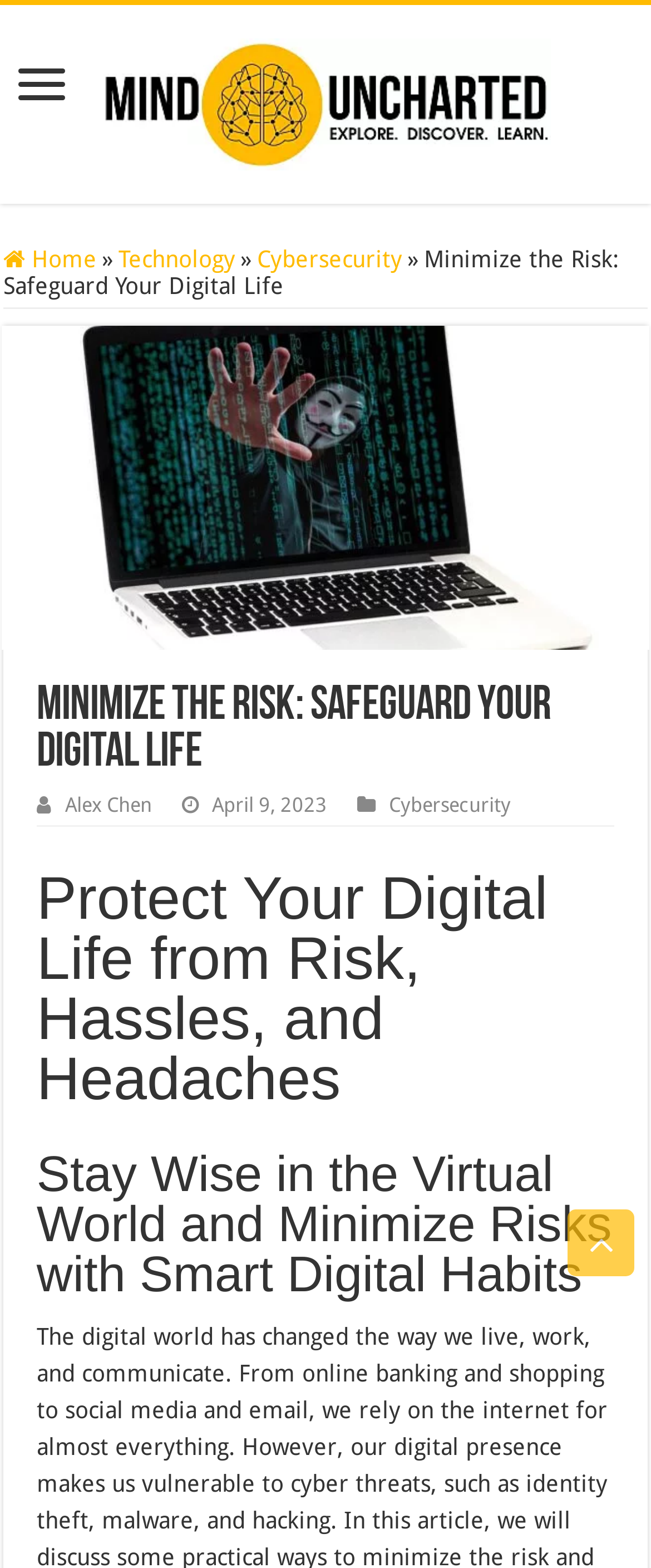What is the title or heading displayed on the webpage?

Minimize the Risk: Safeguard Your Digital Life